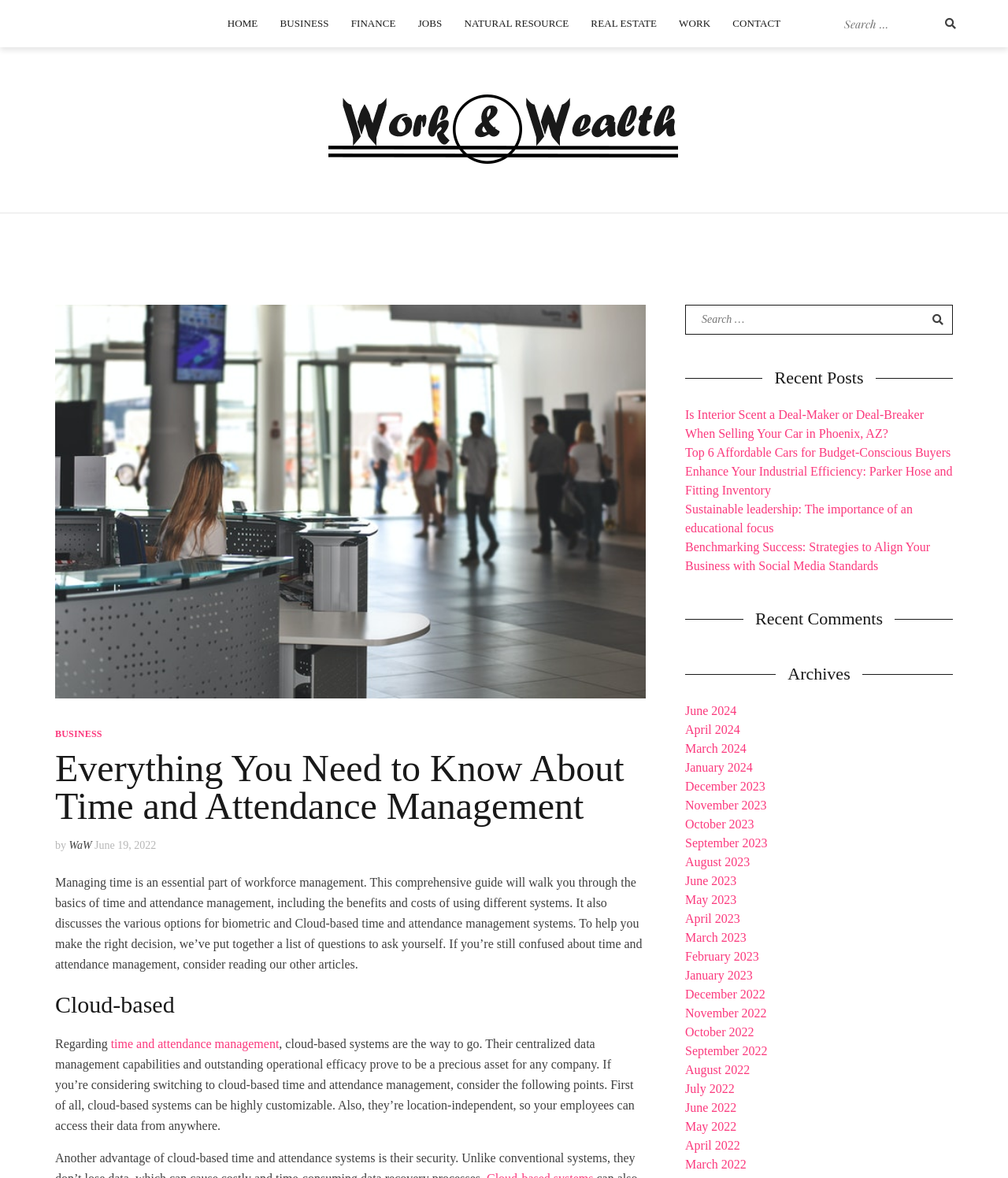Please identify the bounding box coordinates of the element that needs to be clicked to execute the following command: "View Recent Posts". Provide the bounding box using four float numbers between 0 and 1, formatted as [left, top, right, bottom].

[0.68, 0.311, 0.945, 0.331]